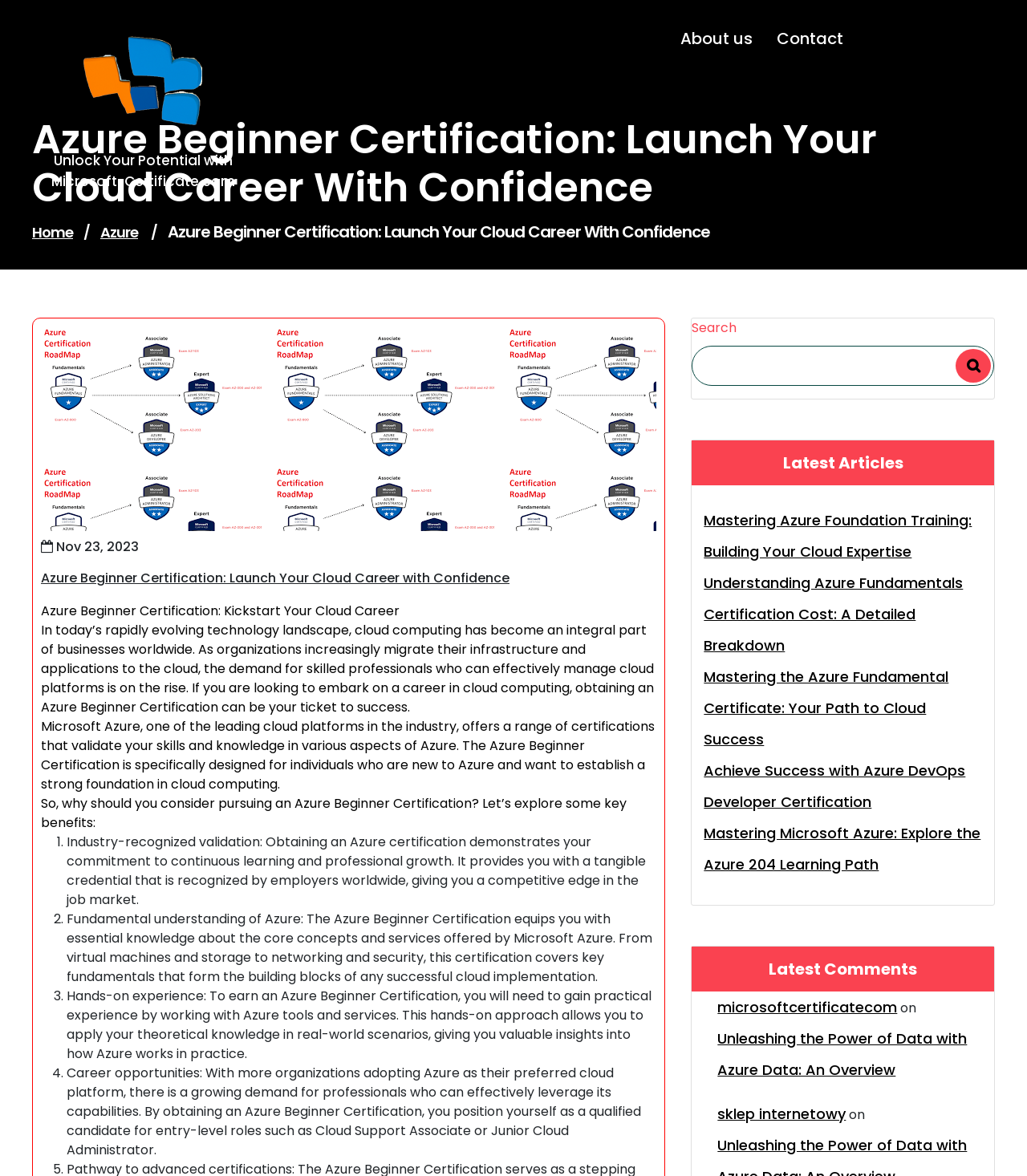Determine the bounding box coordinates for the UI element described. Format the coordinates as (top-left x, top-left y, bottom-right x, bottom-right y) and ensure all values are between 0 and 1. Element description: microsoftcertificatecom

[0.699, 0.843, 0.874, 0.87]